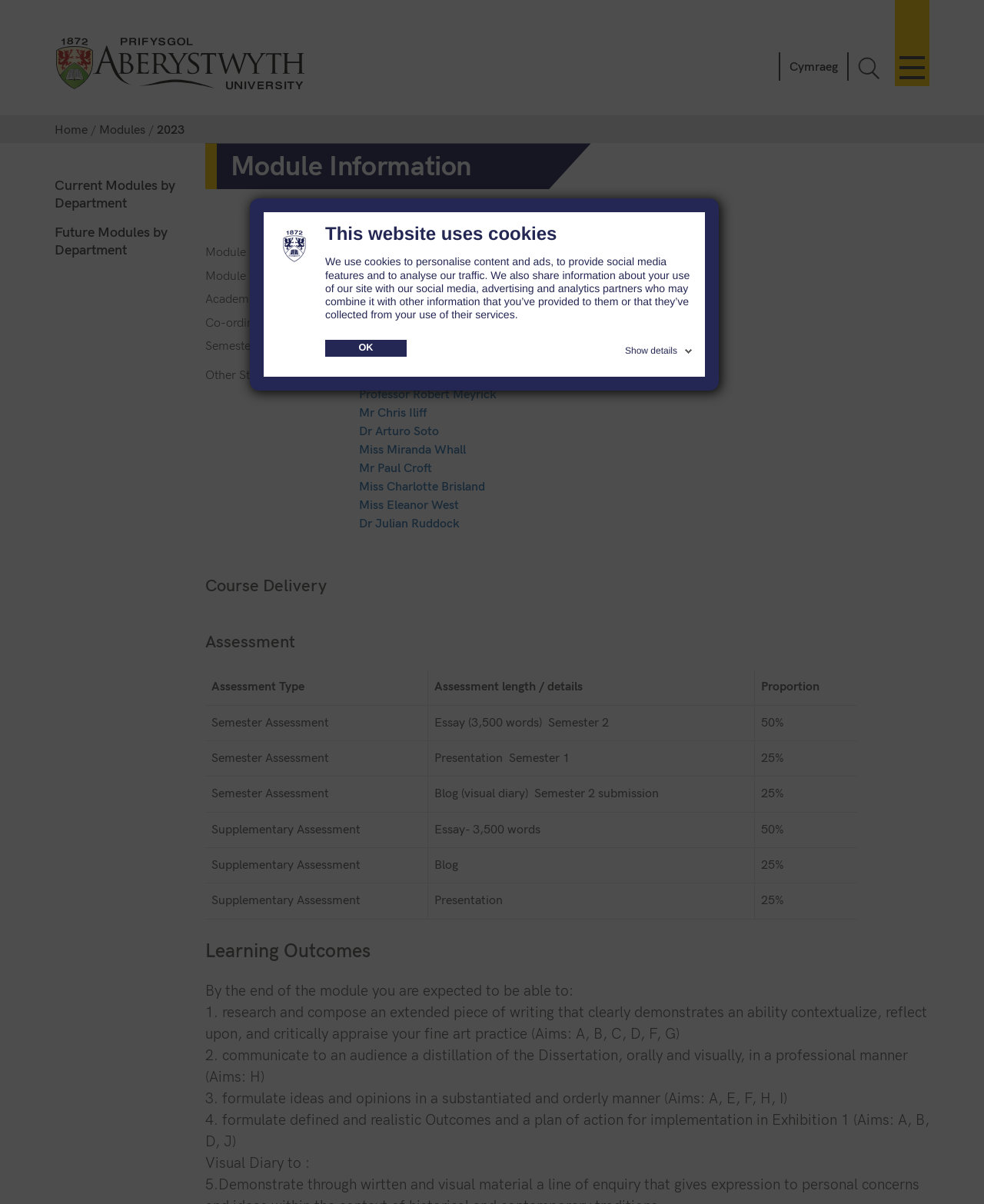Provide the bounding box coordinates in the format (top-left x, top-left y, bottom-right x, bottom-right y). All values are floating point numbers between 0 and 1. Determine the bounding box coordinate of the UI element described as: Modules

[0.101, 0.101, 0.148, 0.113]